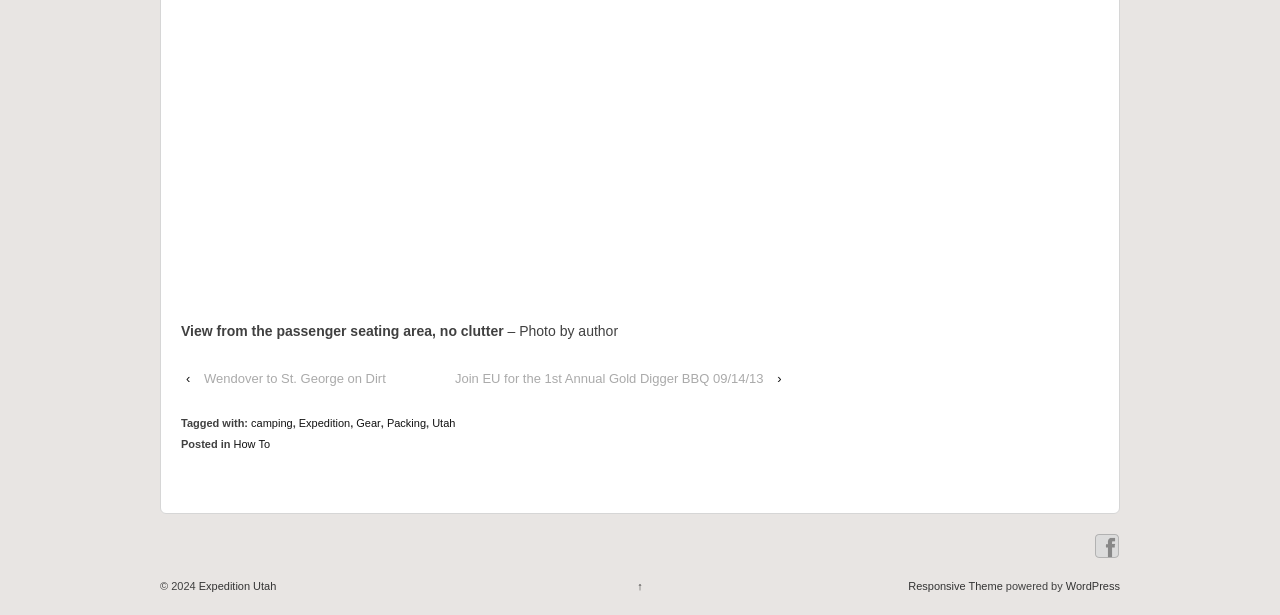Please identify the coordinates of the bounding box for the clickable region that will accomplish this instruction: "Check the WordPress powered by link".

[0.833, 0.944, 0.875, 0.963]